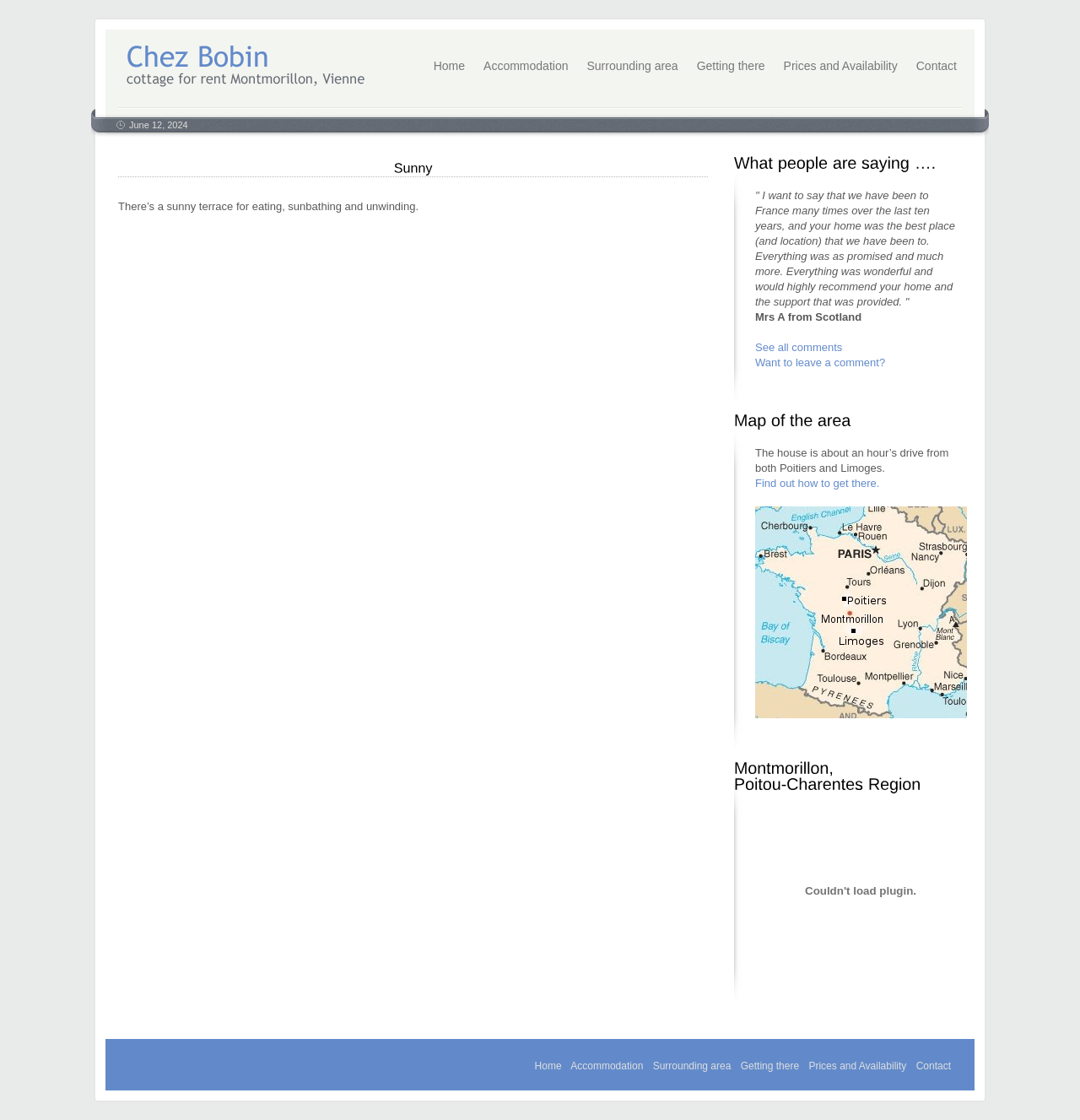What is the purpose of the sunny terrace?
Please give a detailed and elaborate explanation in response to the question.

The purpose of the sunny terrace is mentioned in the StaticText element with the text 'There’s a sunny terrace for eating, sunbathing and unwinding.' which is located below the heading 'SUNNY'.